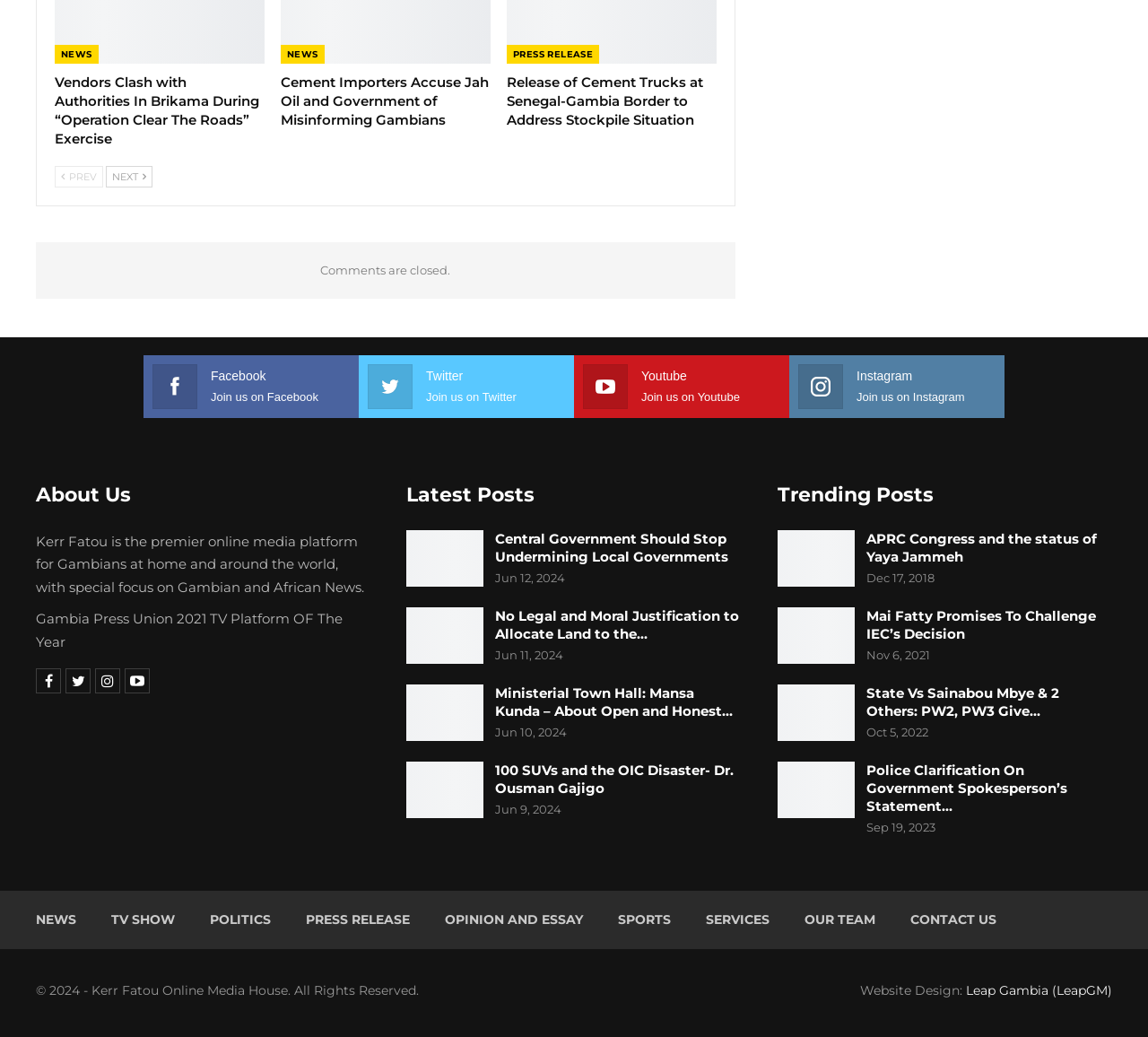Using the information in the image, could you please answer the following question in detail:
What is the year of copyright for this website?

The year of copyright for this website is 2024, which is mentioned in the footer section of the webpage as '© 2024 - Kerr Fatou Online Media House. All Rights Reserved.'